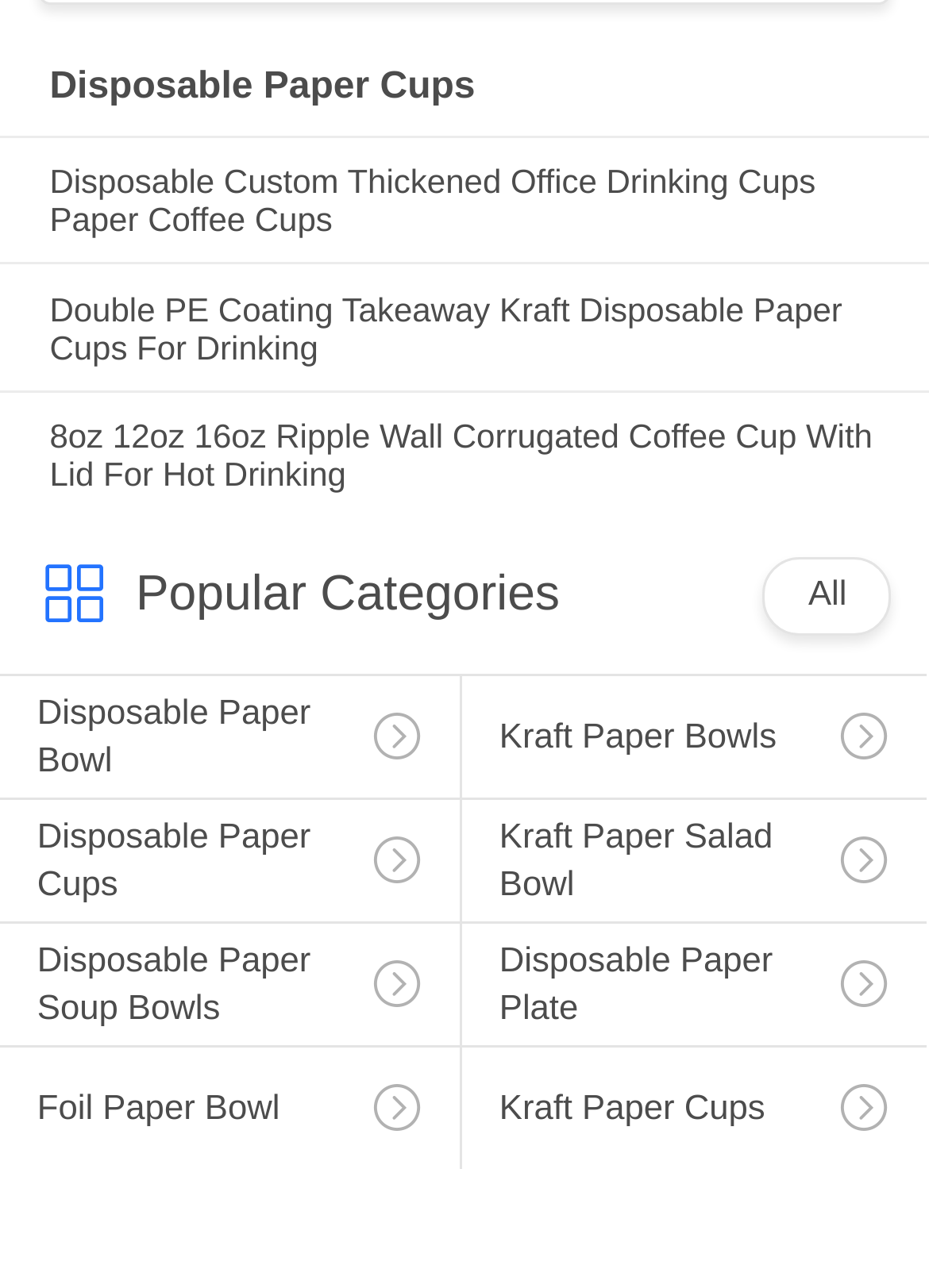Determine the bounding box coordinates of the UI element described by: "Kraft Paper Salad Bowl".

[0.497, 0.621, 0.997, 0.758]